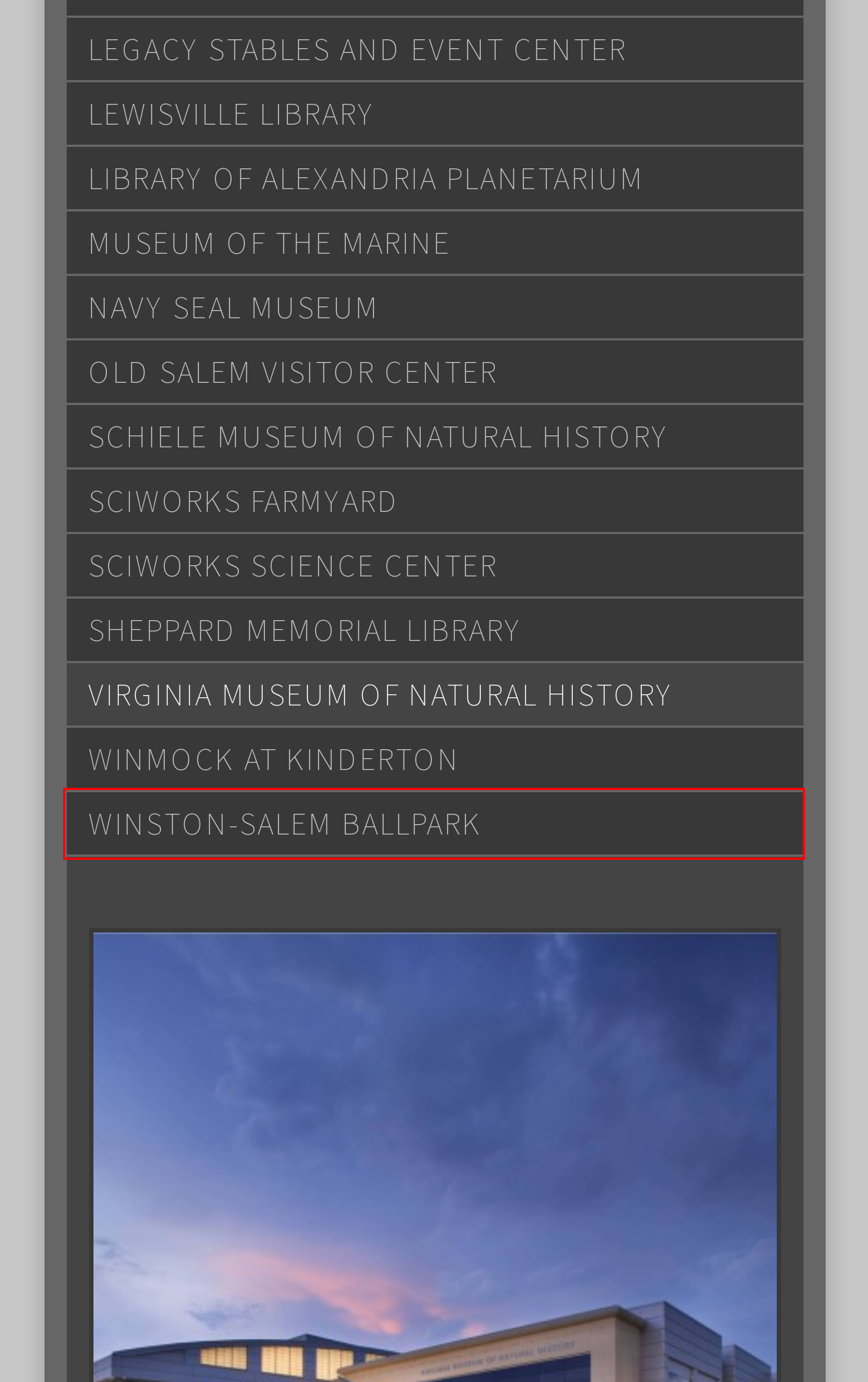Look at the screenshot of a webpage that includes a red bounding box around a UI element. Select the most appropriate webpage description that matches the page seen after clicking the highlighted element. Here are the candidates:
A. Legacy Stables and Event Center | West & Stem Architecture
B. SCHIELE MUSEUM OF NATURAL HISTORY | West & Stem Architecture
C. WINMOCK AT KINDERTON  | West & Stem Architecture
D. Winston-Salem Ballpark | West & Stem Architecture
E. LEWISVILLE LIBRARY | West & Stem Architecture
F. Navy Seal Museum | West & Stem Architecture
G. SciWorks Farmyard | West & Stem Architecture
H. MUSEUM OF THE MARINE | West & Stem Architecture

D